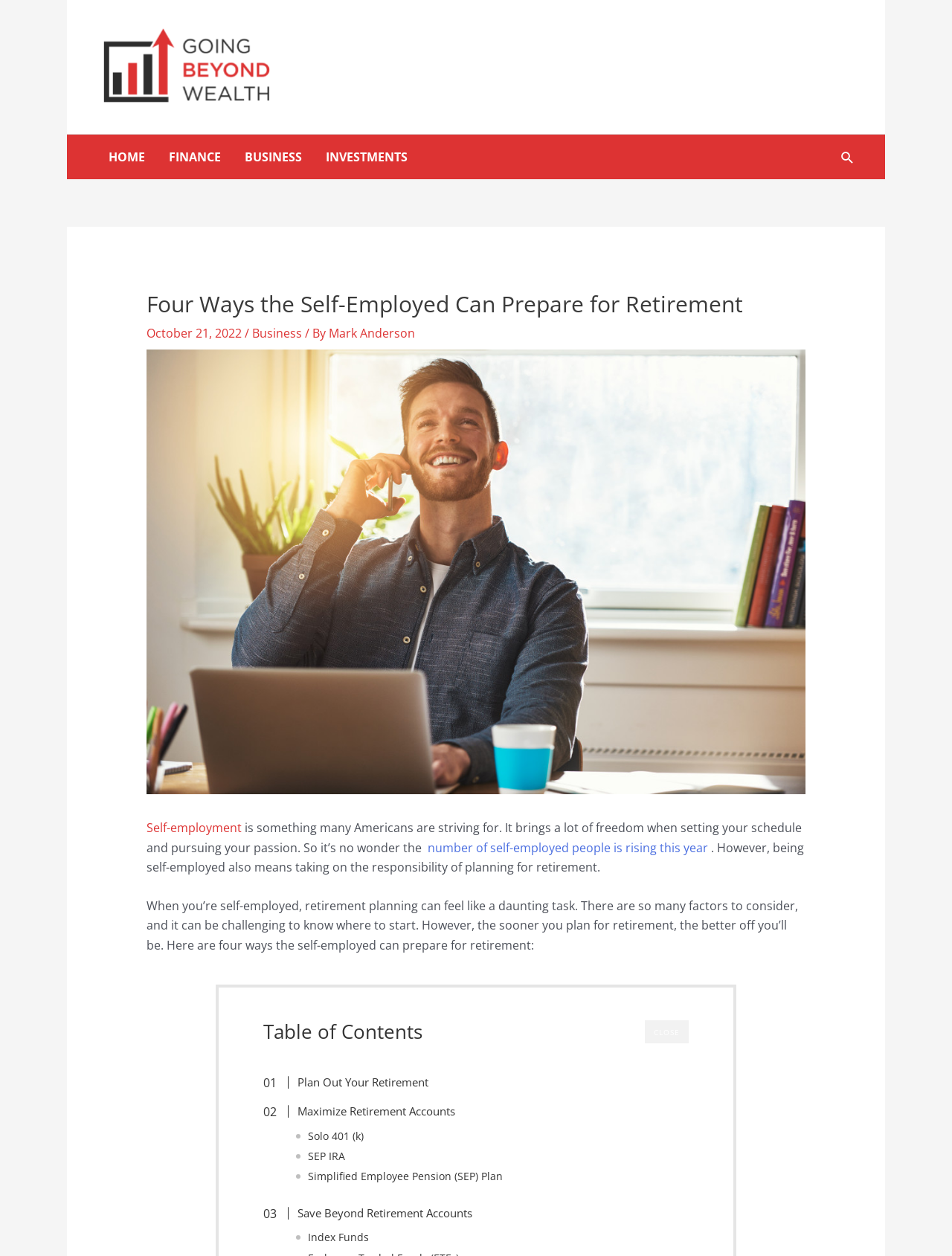Find the bounding box of the UI element described as follows: "Save Beyond Retirement Accounts".

[0.293, 0.959, 0.496, 0.973]